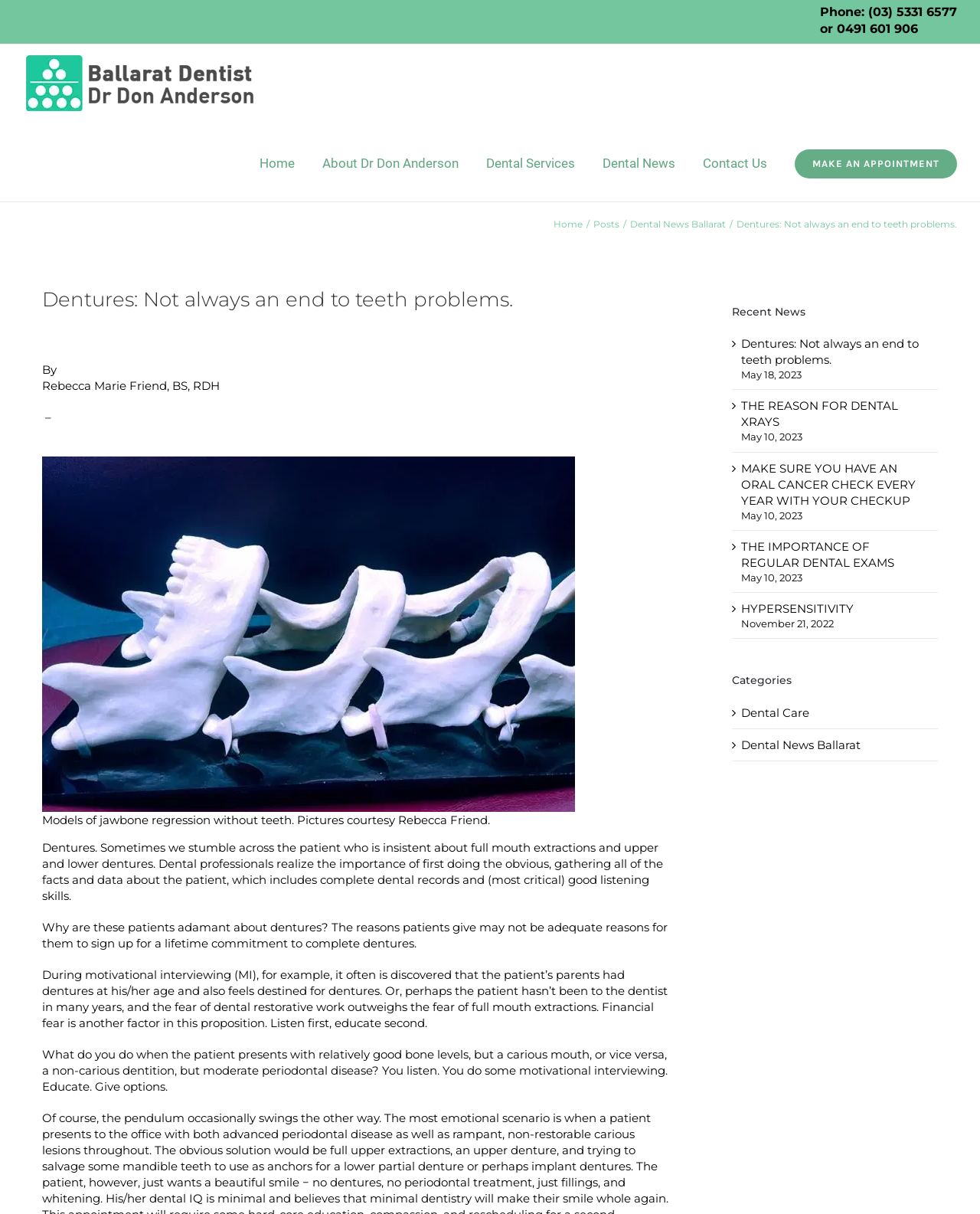Please identify the bounding box coordinates of the element's region that needs to be clicked to fulfill the following instruction: "Click the 'Home' link in the main menu". The bounding box coordinates should consist of four float numbers between 0 and 1, i.e., [left, top, right, bottom].

[0.265, 0.103, 0.301, 0.166]